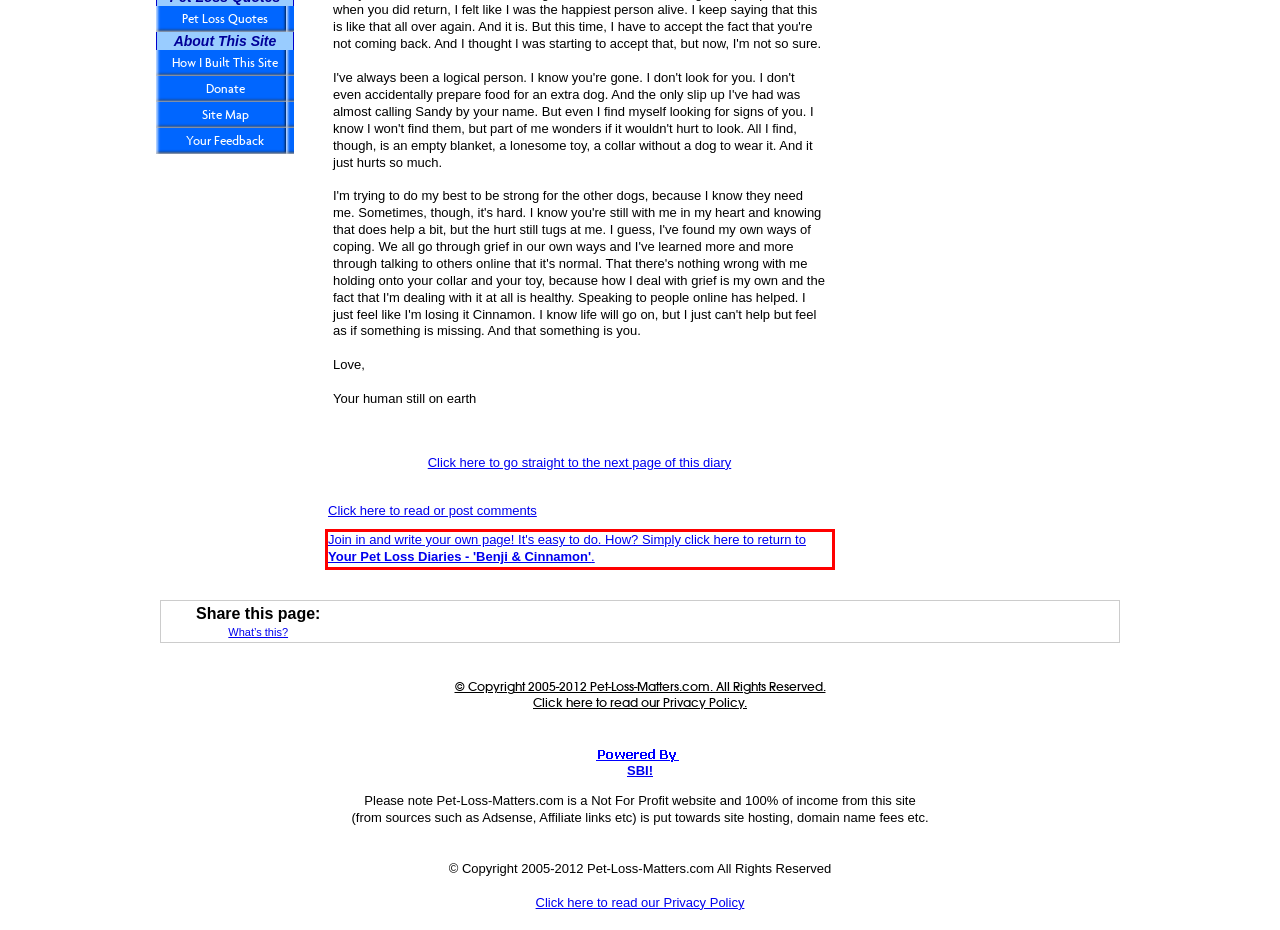Perform OCR on the text inside the red-bordered box in the provided screenshot and output the content.

Join in and write your own page! It's easy to do. How? Simply click here to return to Your Pet Loss Diaries - 'Benji & Cinnamon'.